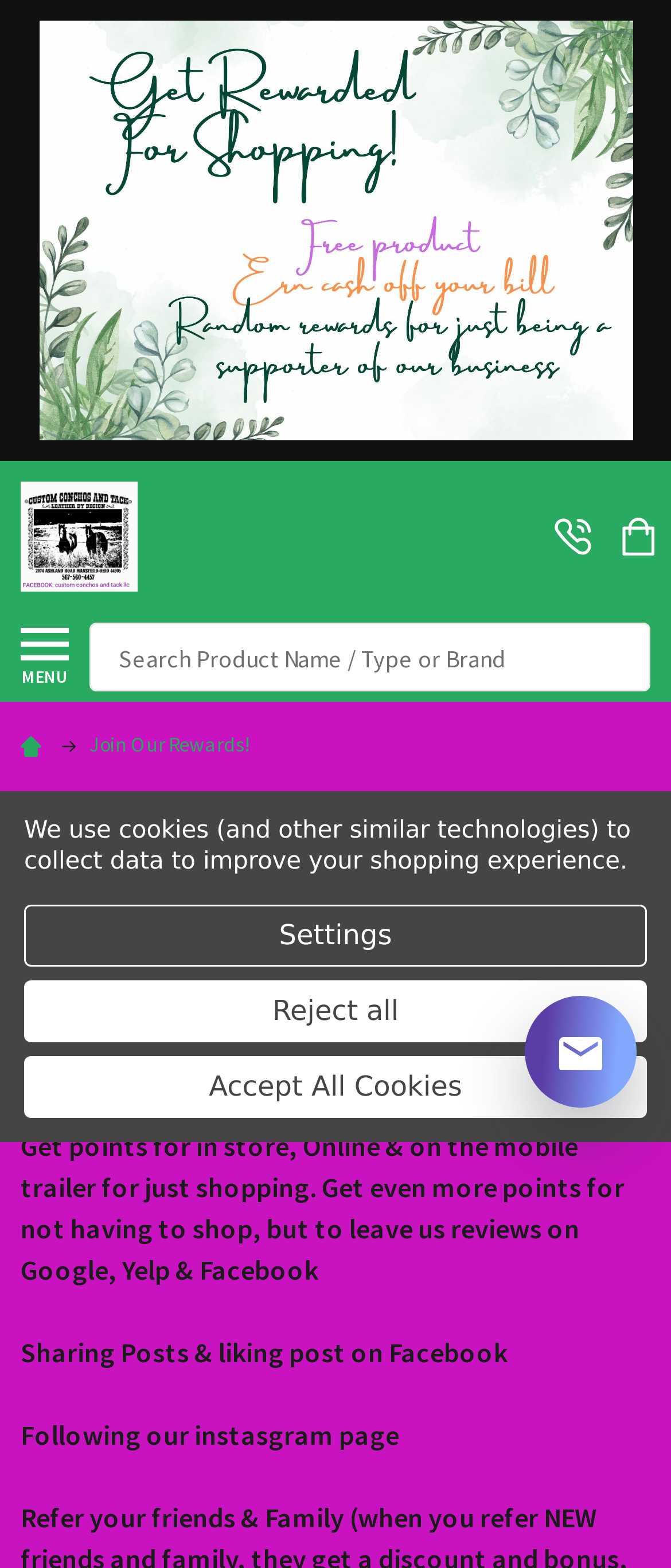Please extract the primary headline from the webpage.

Join Our Rewards!